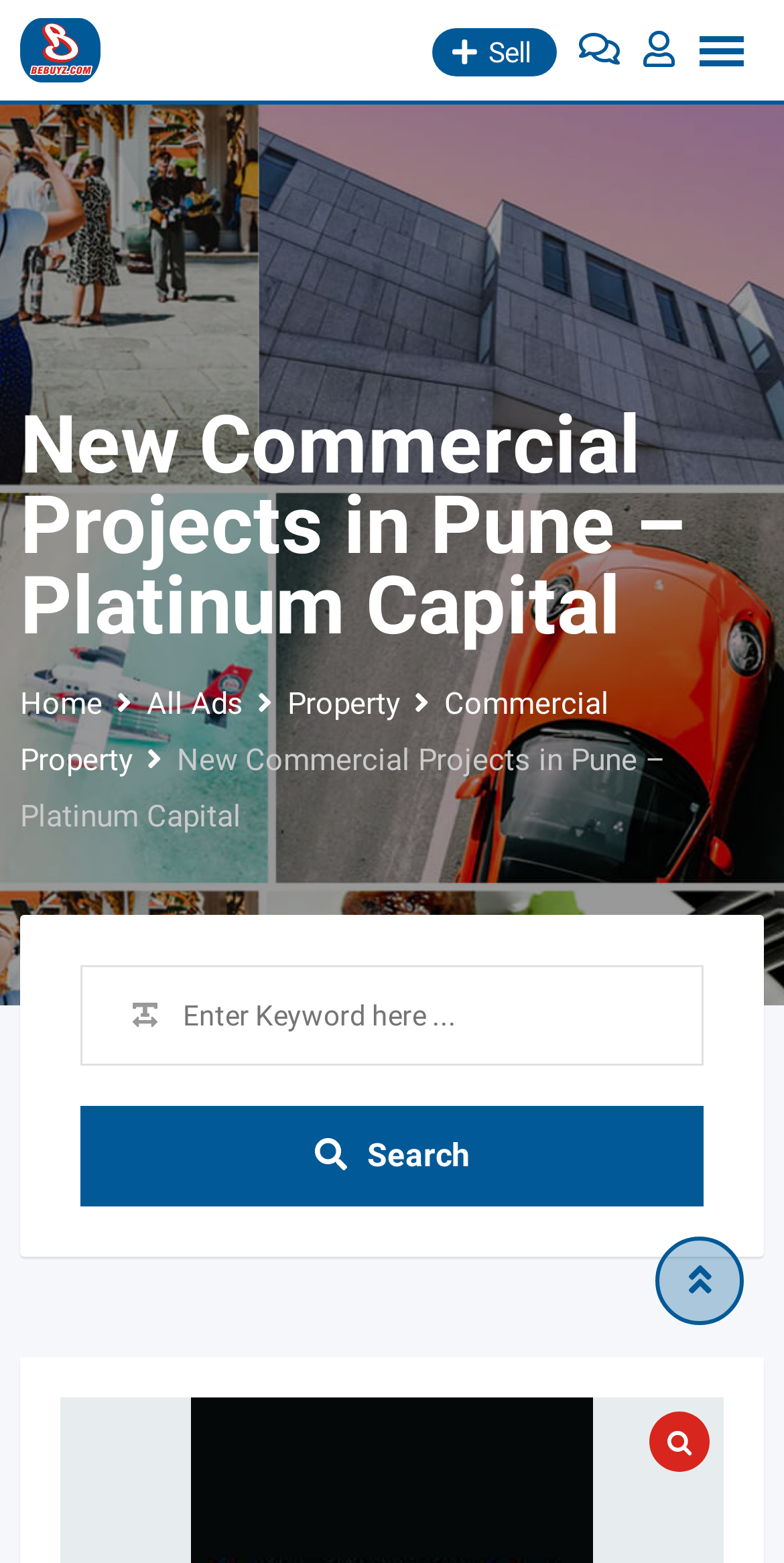Select the bounding box coordinates of the element I need to click to carry out the following instruction: "Go to the Home page".

[0.026, 0.439, 0.131, 0.462]